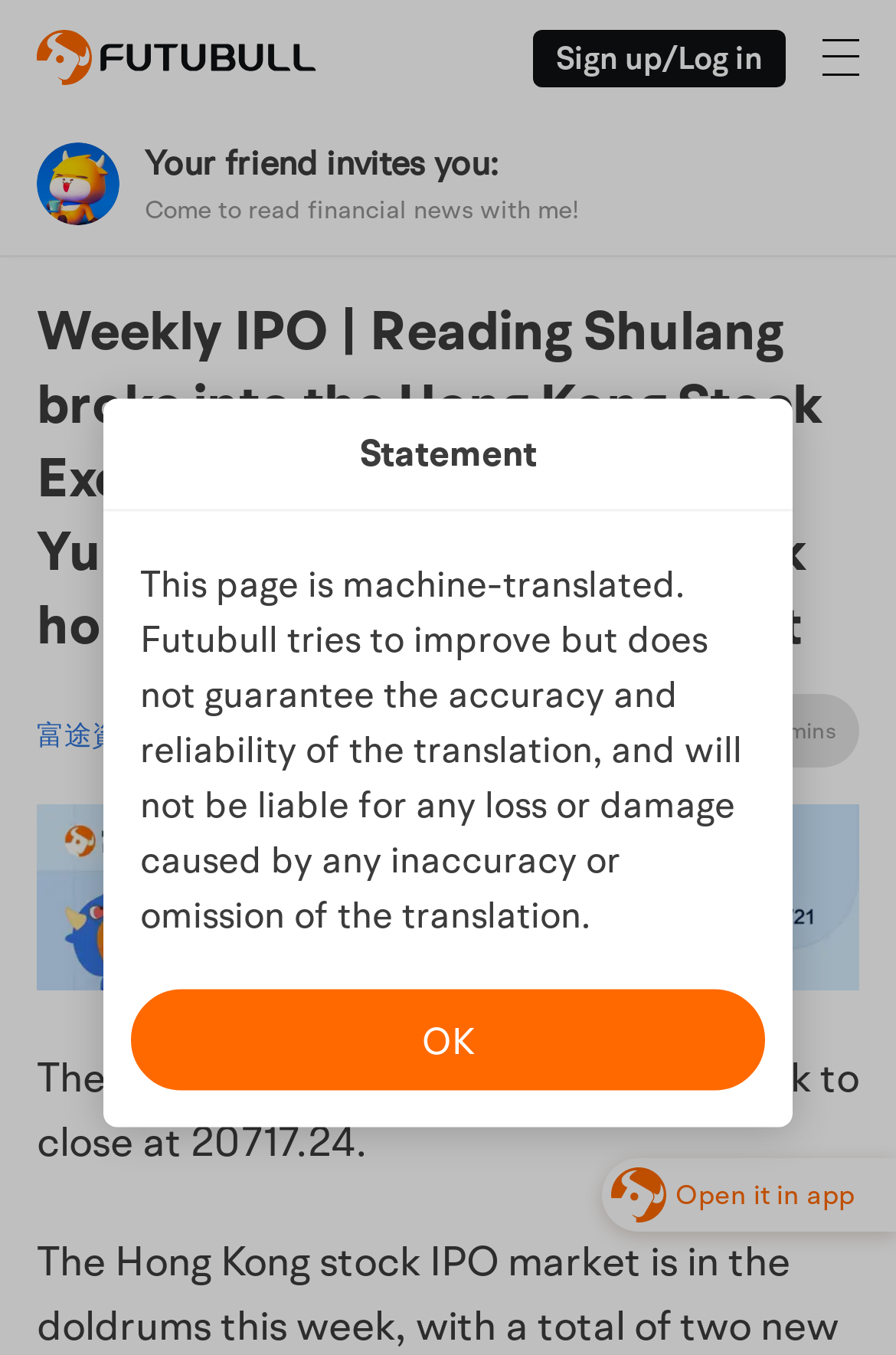Provide the bounding box coordinates of the HTML element described by the text: "aria-label="White Instagram Icon"".

None